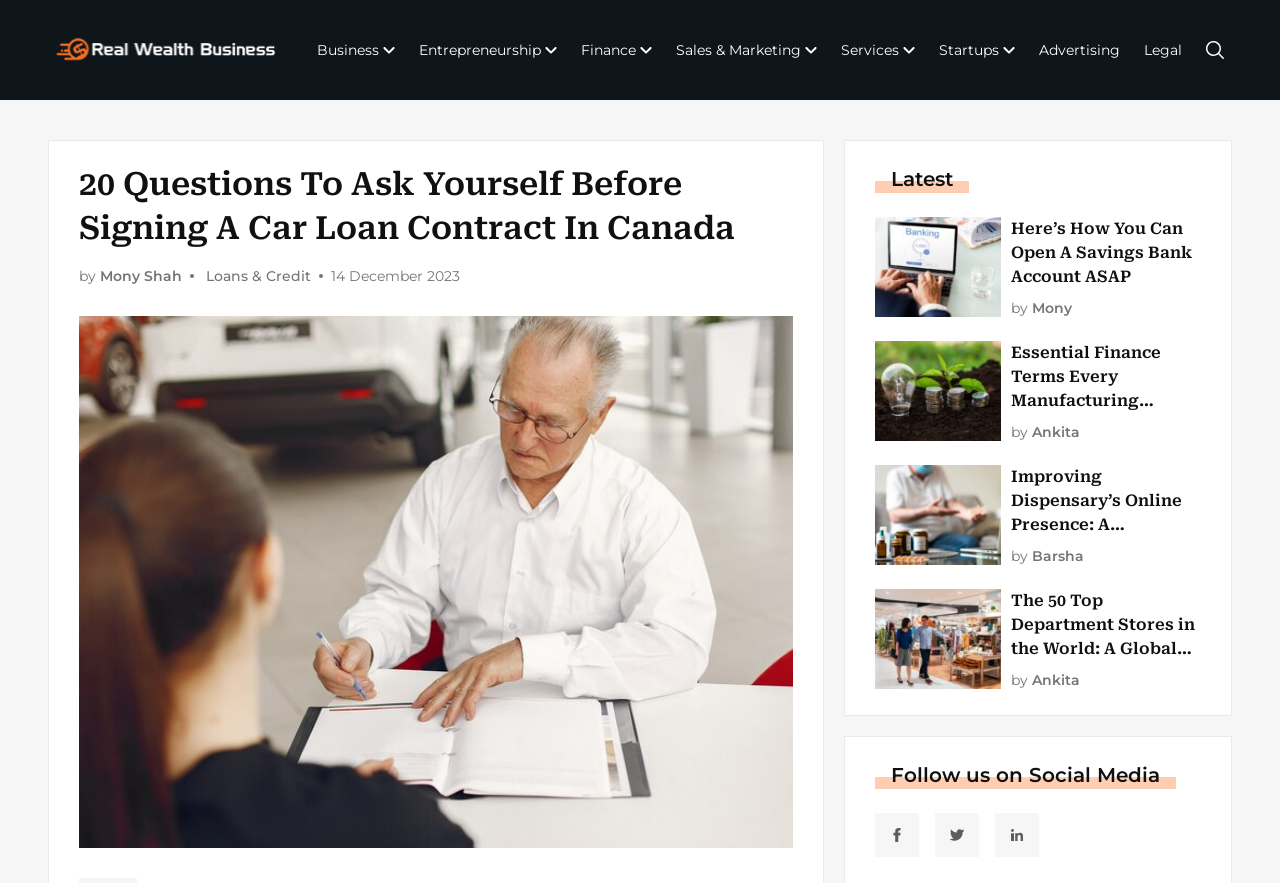Locate the bounding box coordinates of the element to click to perform the following action: 'Click on the 'Business' link'. The coordinates should be given as four float values between 0 and 1, in the form of [left, top, right, bottom].

[0.241, 0.036, 0.315, 0.077]